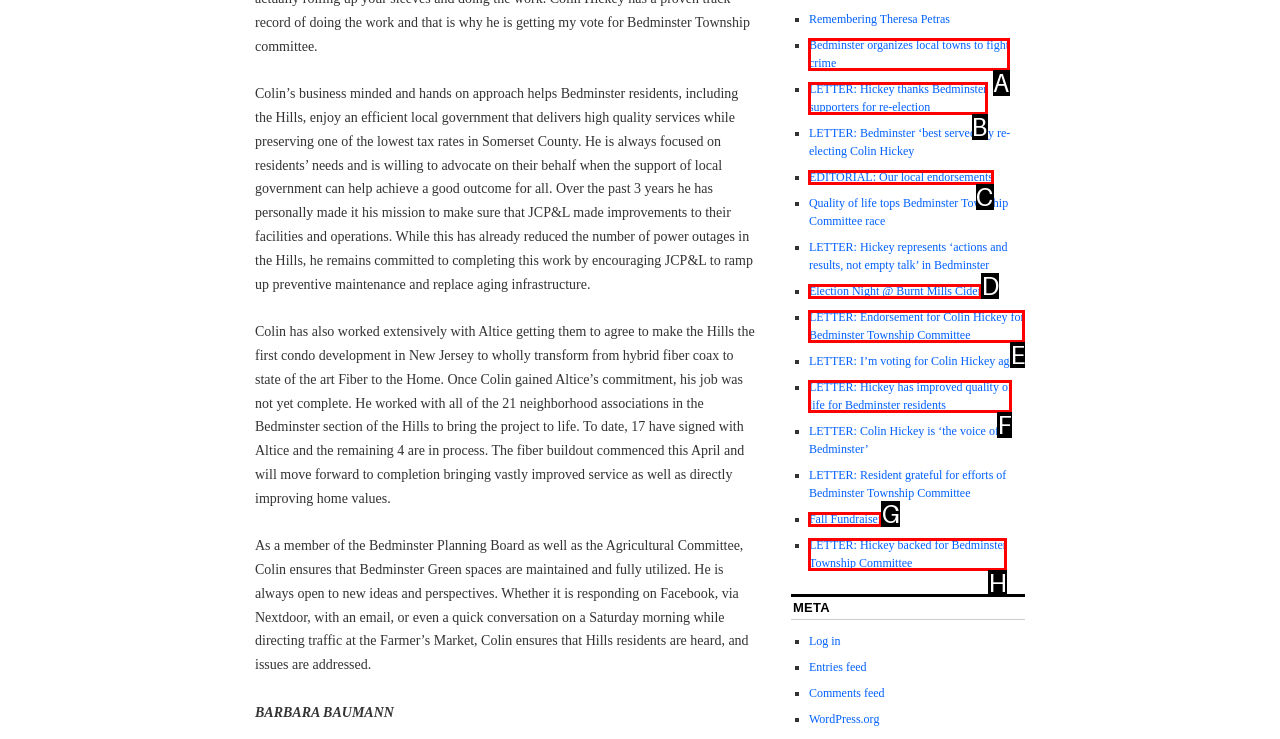Select the HTML element that fits the following description: EDITORIAL: Our local endorsements
Provide the letter of the matching option.

C